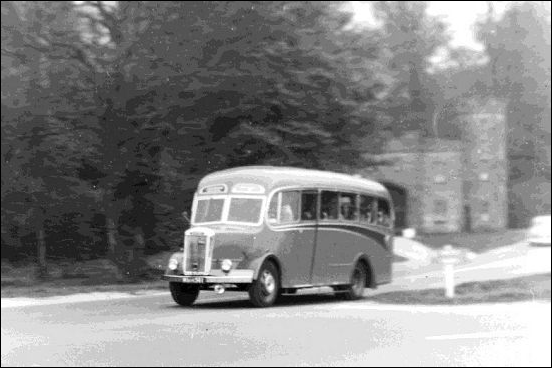What is the significance of the vehicle conversions?
Based on the image, respond with a single word or phrase.

Historical significance